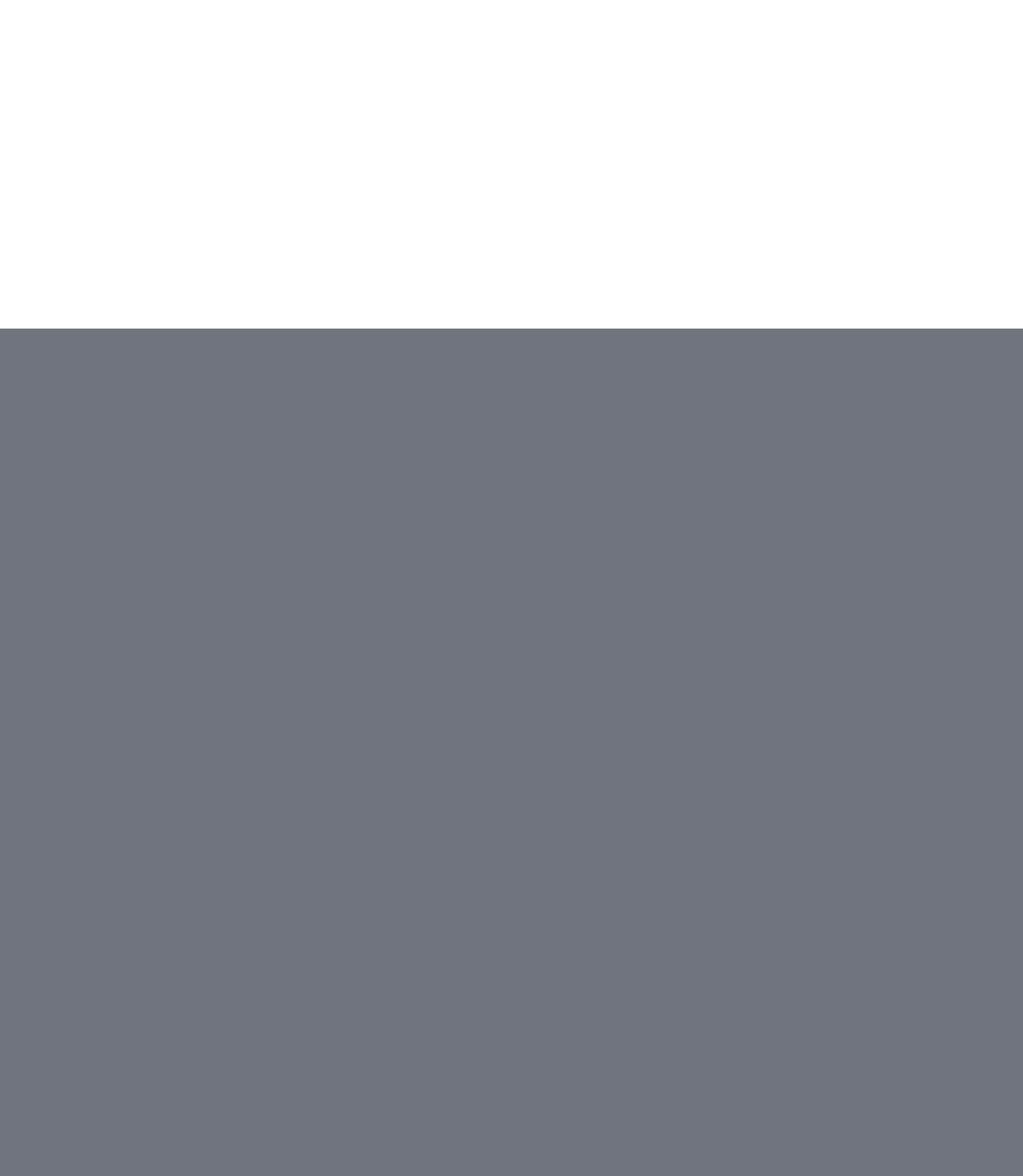Identify the bounding box coordinates of the clickable region to carry out the given instruction: "Click the Contact Us link".

[0.832, 0.841, 0.9, 0.882]